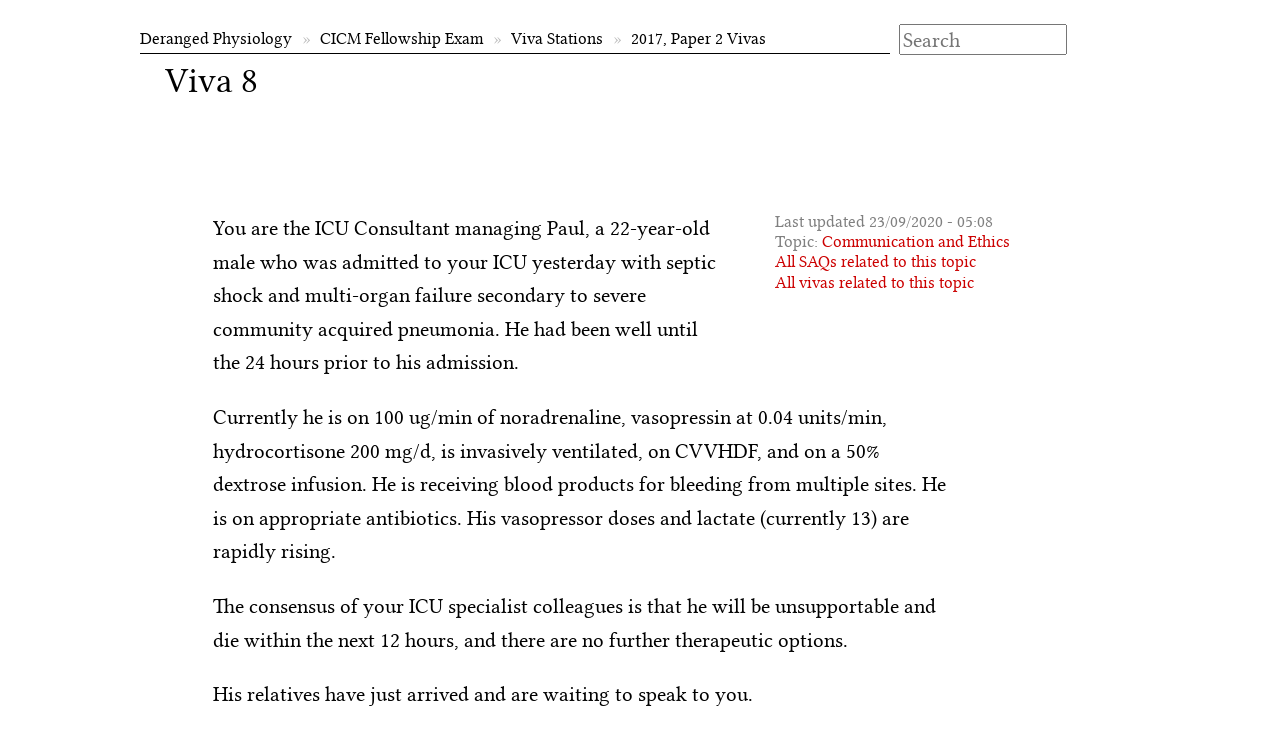Locate the bounding box coordinates of the clickable region to complete the following instruction: "search for a topic."

[0.702, 0.032, 0.834, 0.074]